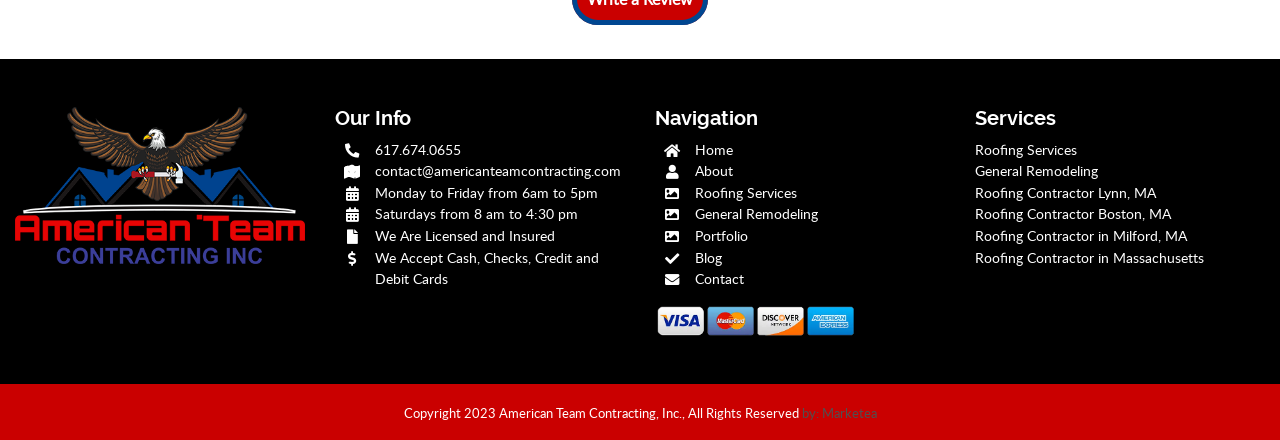Using a single word or phrase, answer the following question: 
What types of payment does the company accept?

Cash, Checks, Credit and Debit Cards